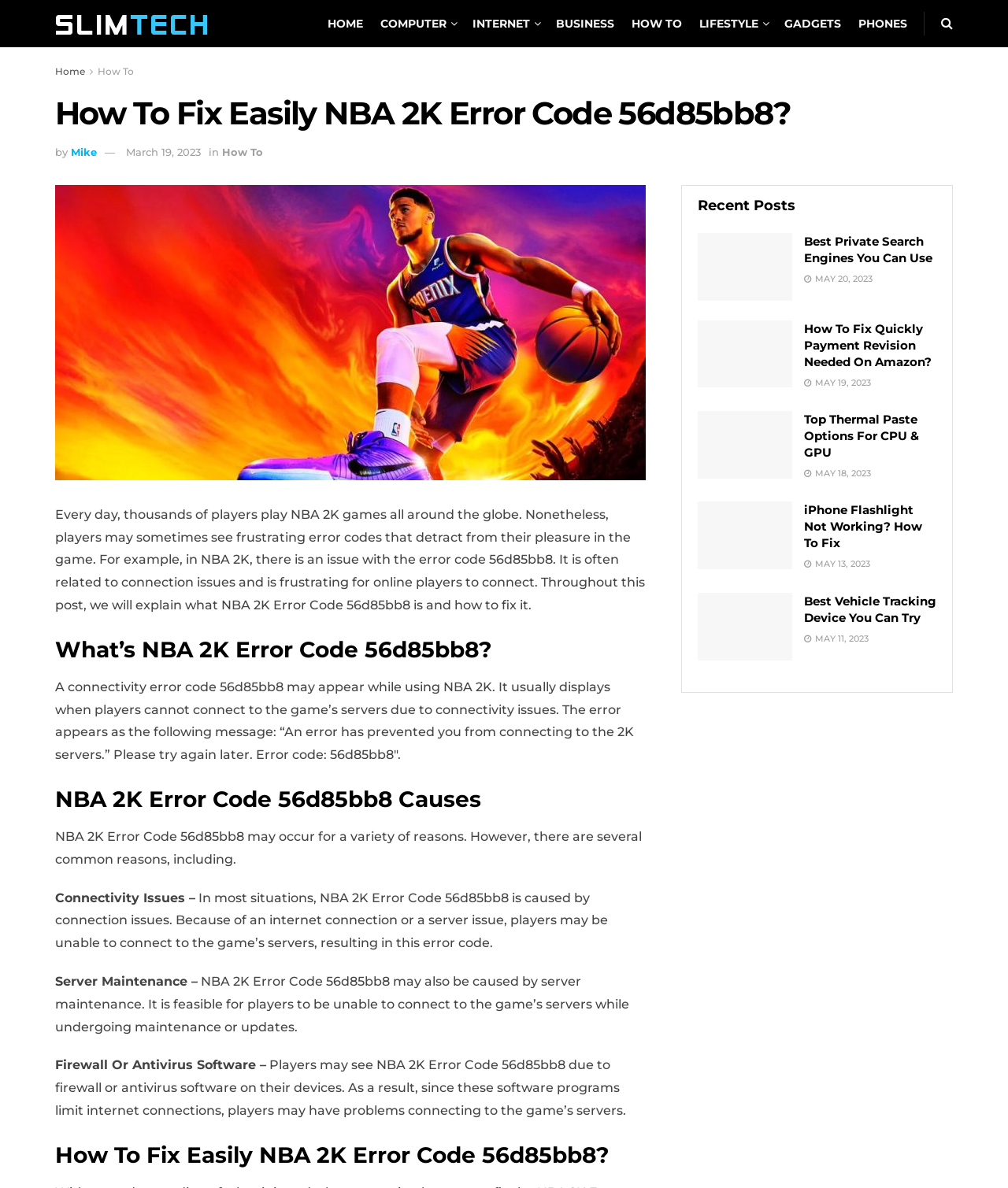What is the error code discussed in this article?
Please provide an in-depth and detailed response to the question.

The error code is mentioned in the heading 'How To Fix Easily NBA 2K Error Code 56d85bb8?' and is also explained in the article as a connectivity error code that appears when players cannot connect to the game's servers due to connectivity issues.